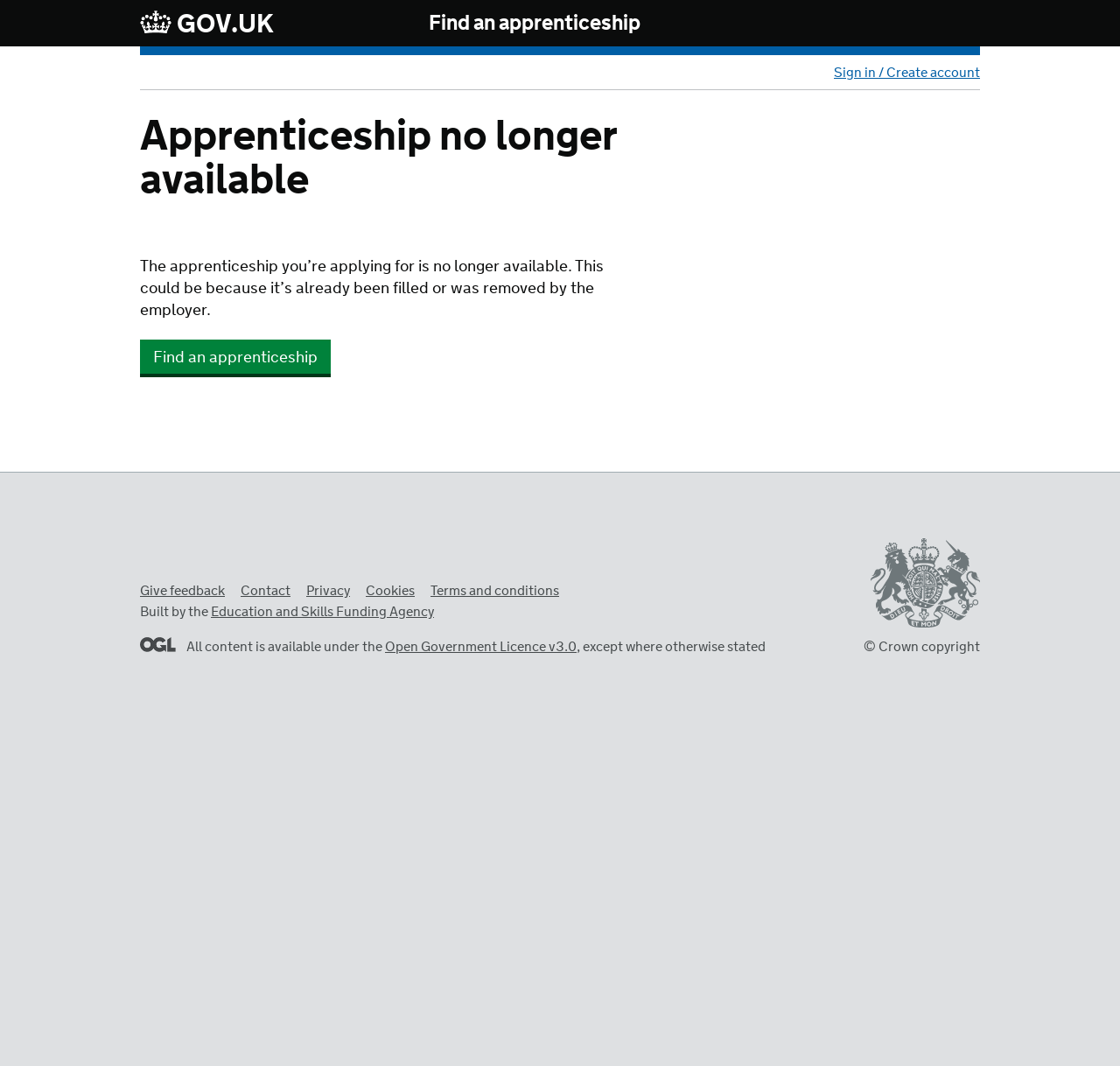What licence applies to the content?
Please provide a single word or phrase as the answer based on the screenshot.

Open Government Licence